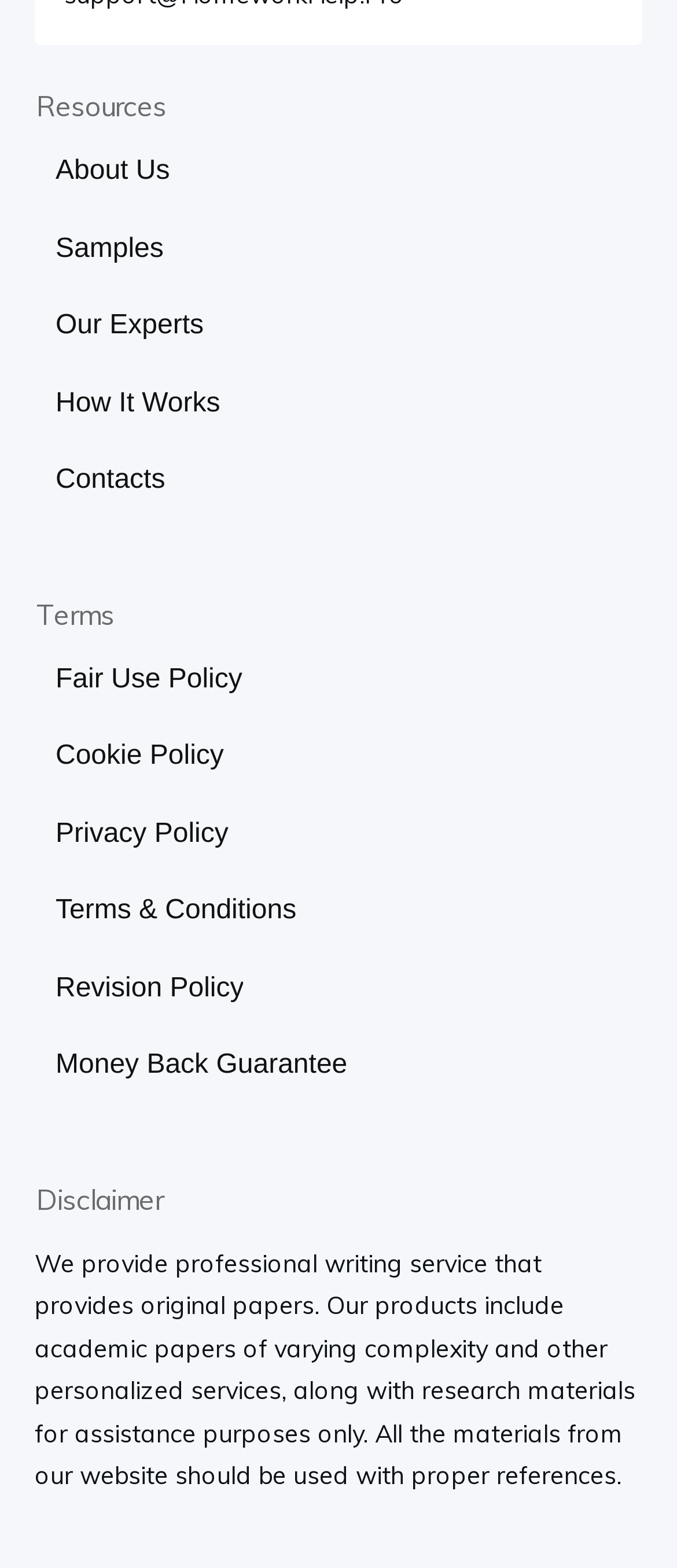From the element description: "Samples", extract the bounding box coordinates of the UI element. The coordinates should be expressed as four float numbers between 0 and 1, in the order [left, top, right, bottom].

[0.082, 0.147, 0.242, 0.172]